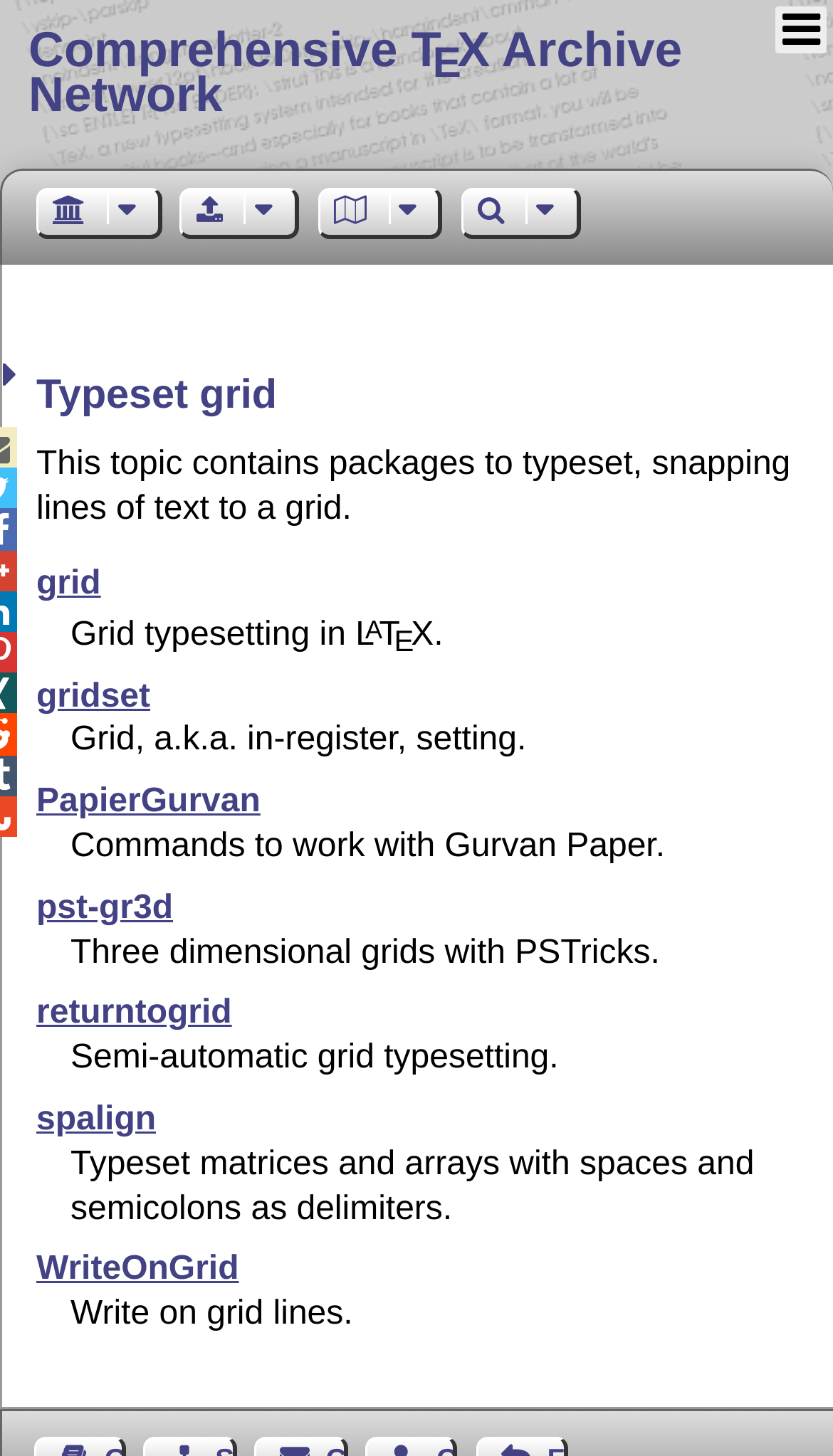What is the first package mentioned on the webpage?
Carefully examine the image and provide a detailed answer to the question.

The first package mentioned on the webpage is 'grid', which is described as 'snapping lines of text to a grid'.